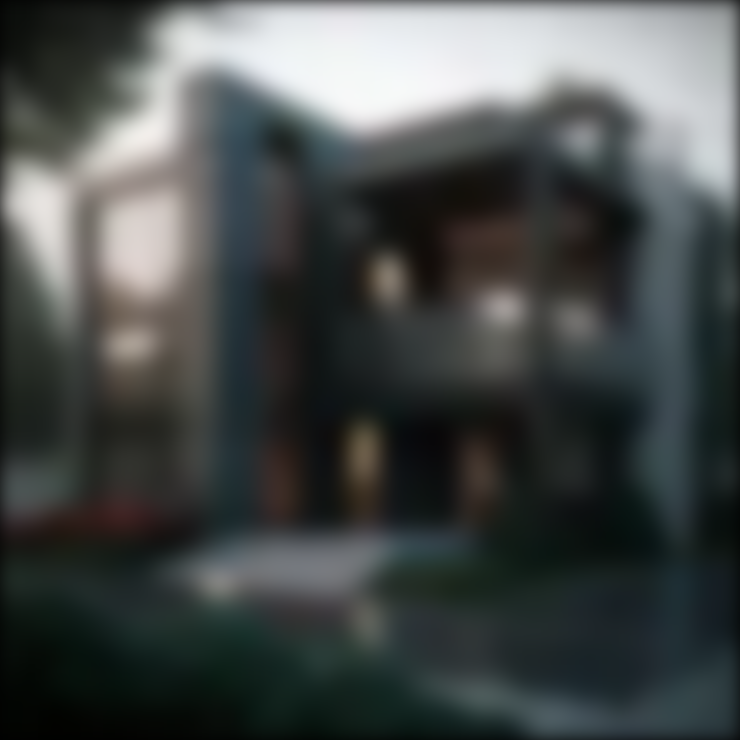What surrounds the villa?
Using the information from the image, provide a comprehensive answer to the question.

The caption states that 'surrounding the villa are lush landscapes, adding to the inviting atmosphere', which suggests that the villa is surrounded by natural and picturesque scenery.